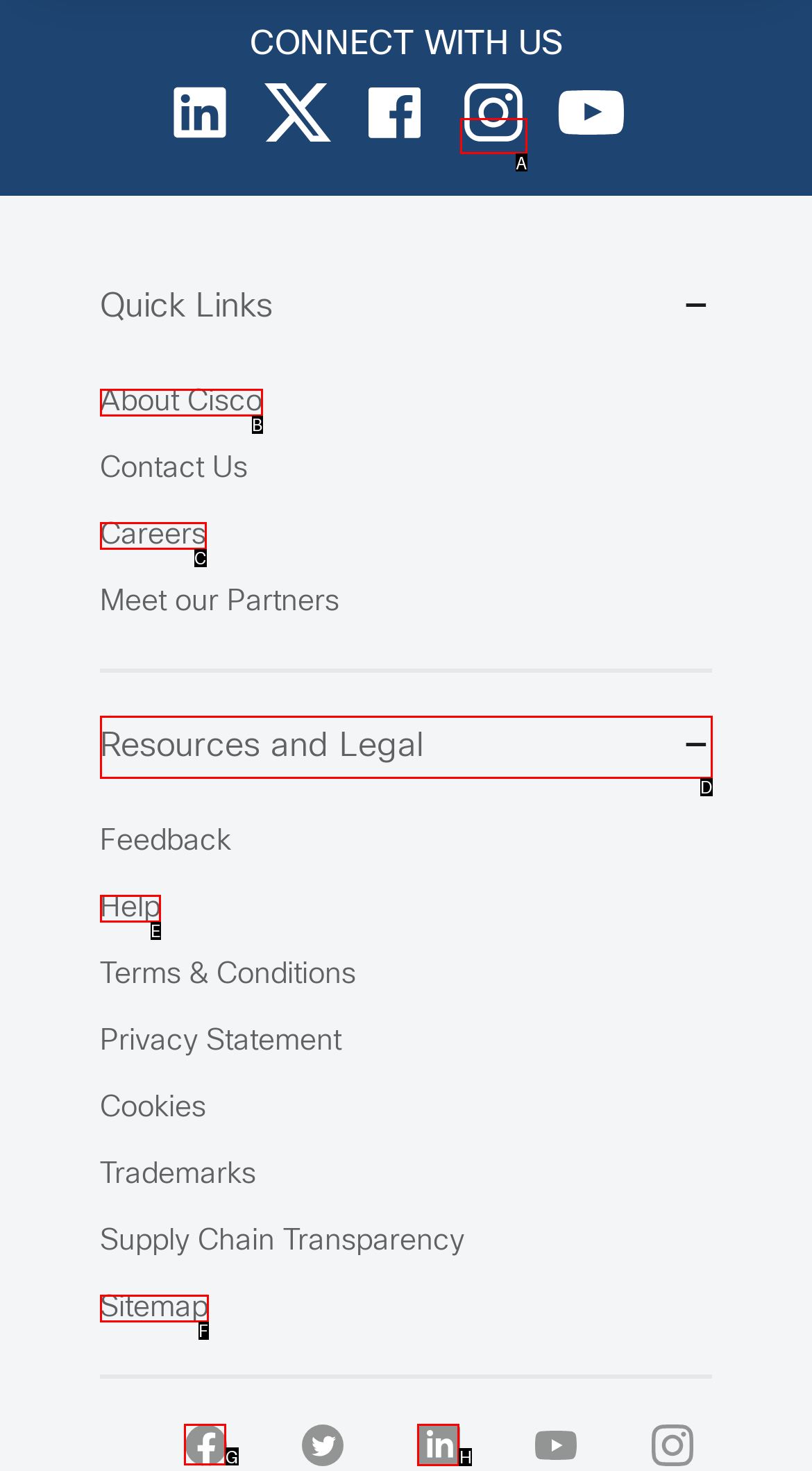Determine the right option to click to perform this task: Click on the Facebook link
Answer with the correct letter from the given choices directly.

G